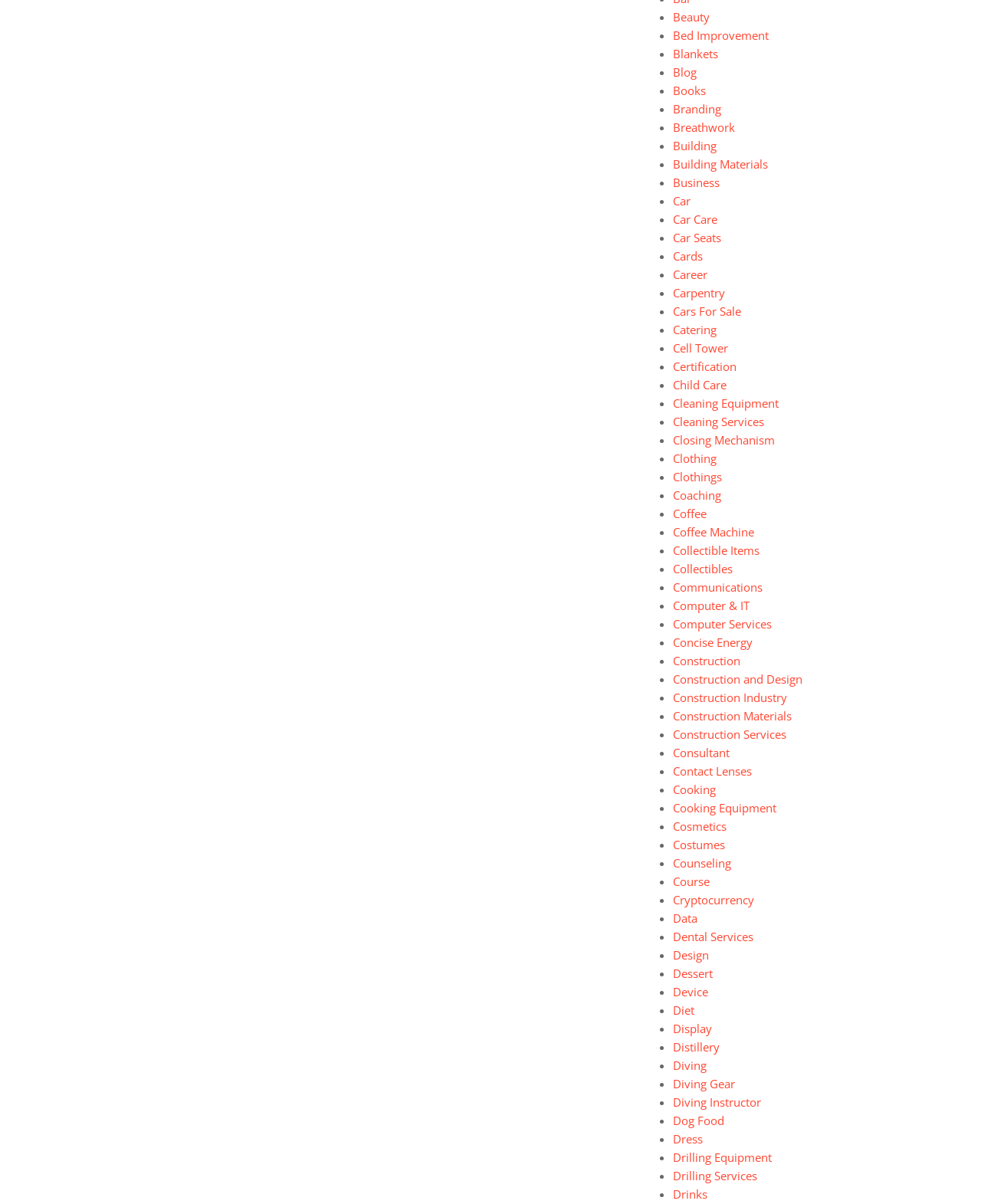What is the last category listed?
Look at the image and provide a detailed response to the question.

The last category listed is 'Construction Materials' which is a link element located at the bottom of the webpage, indicated by the list marker '•' and has a bounding box coordinate of [0.672, 0.602, 0.678, 0.617].